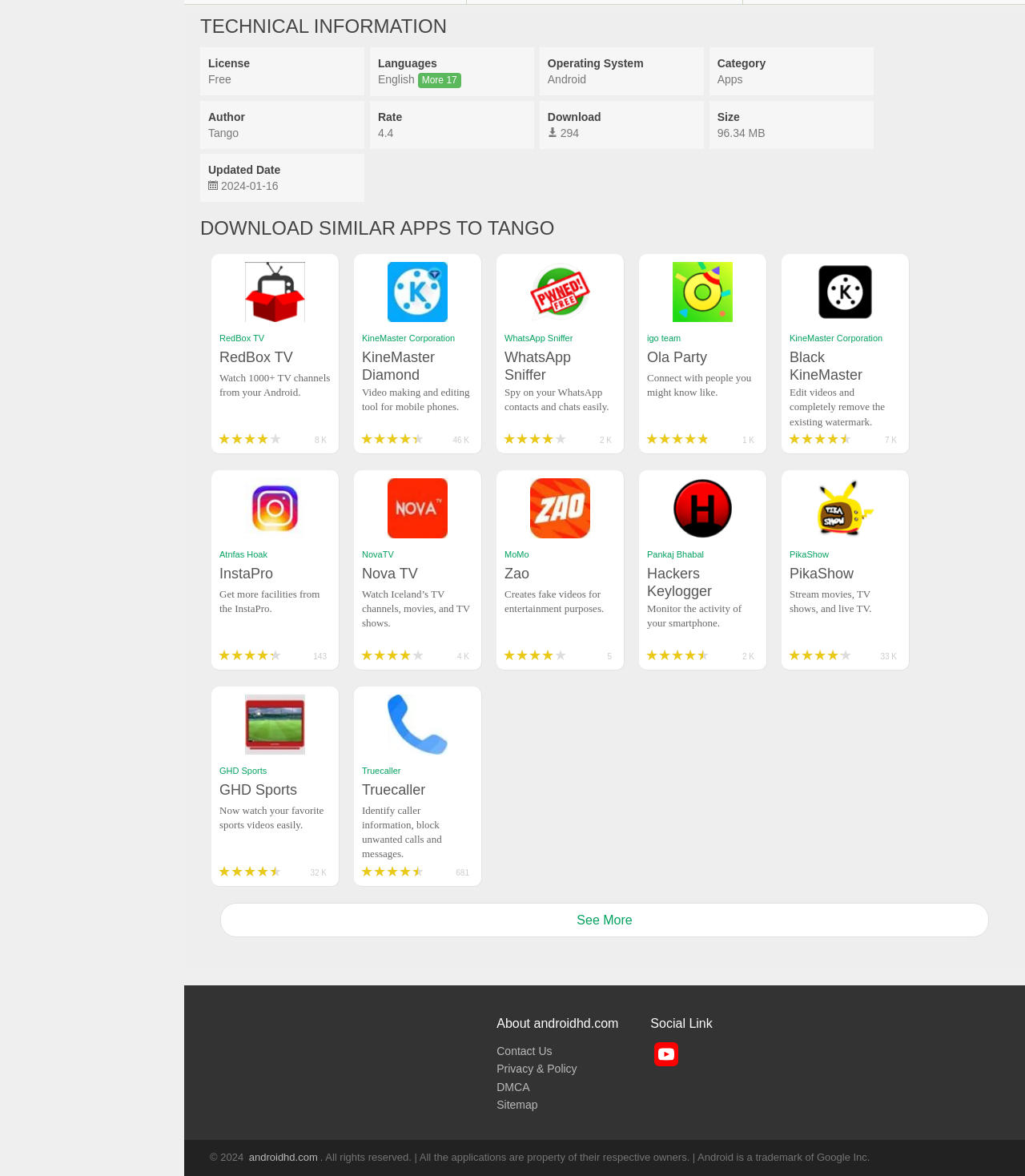Show the bounding box coordinates of the region that should be clicked to follow the instruction: "Call us."

None